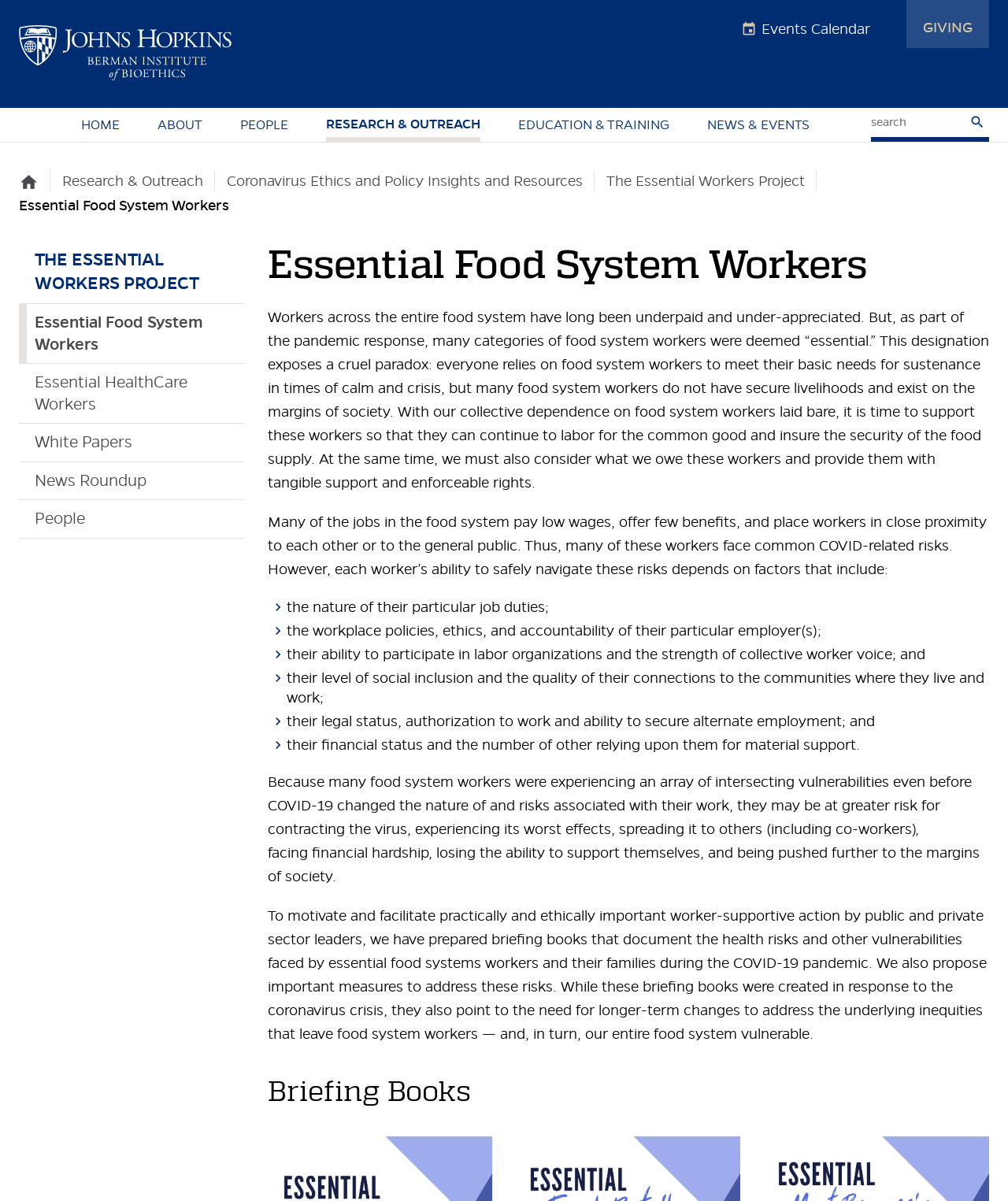Using the element description: "Research & Outreach", determine the bounding box coordinates for the specified UI element. The coordinates should be four float numbers between 0 and 1, [left, top, right, bottom].

[0.062, 0.143, 0.202, 0.158]